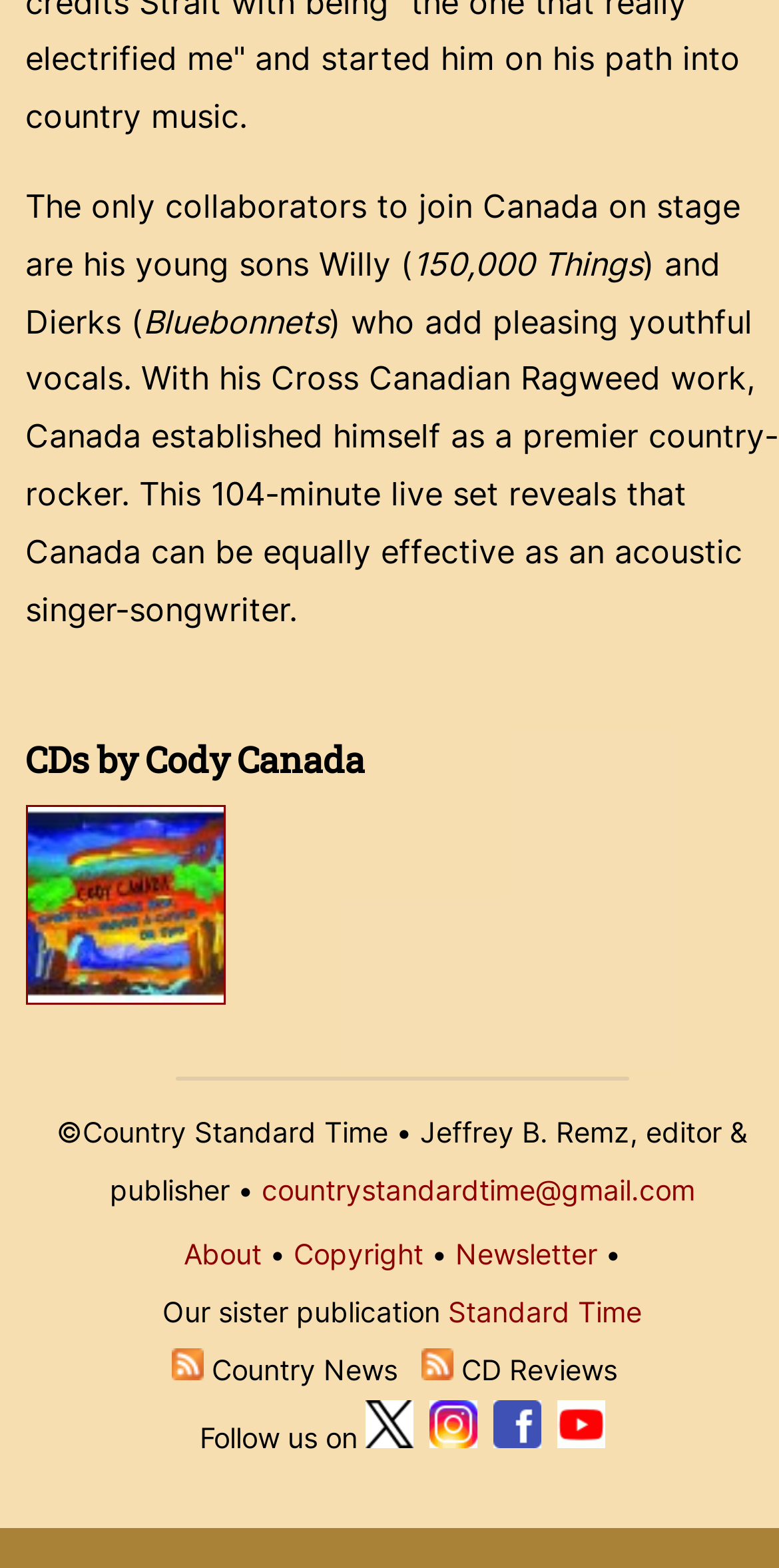What is the name of the publication?
Provide a detailed answer to the question, using the image to inform your response.

The text mentions '©Country Standard Time • Jeffrey B. Remz, editor & publisher •' which indicates that the name of the publication is Country Standard Time.